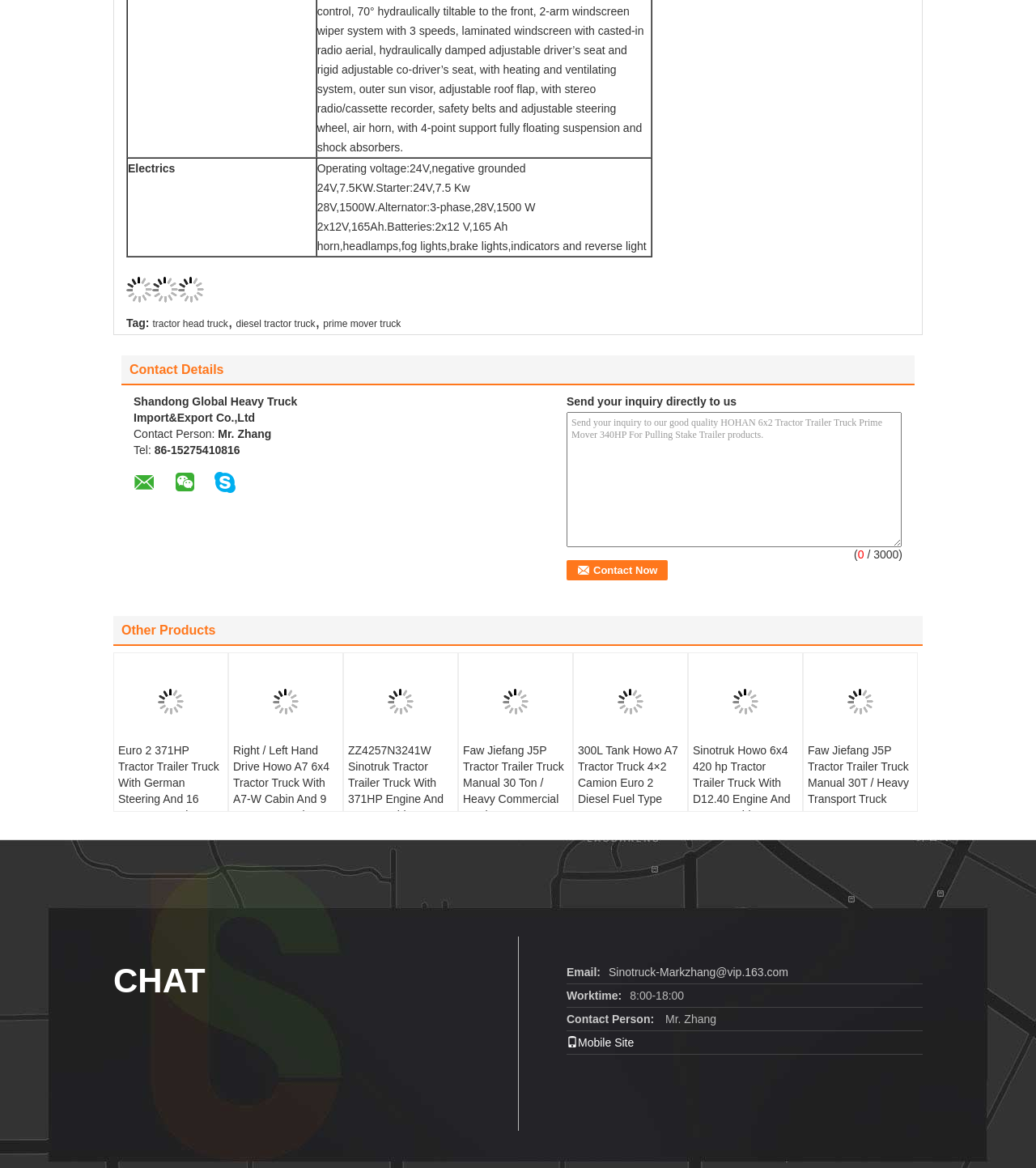Pinpoint the bounding box coordinates of the area that must be clicked to complete this instruction: "Send an inquiry to the company".

[0.547, 0.353, 0.87, 0.468]